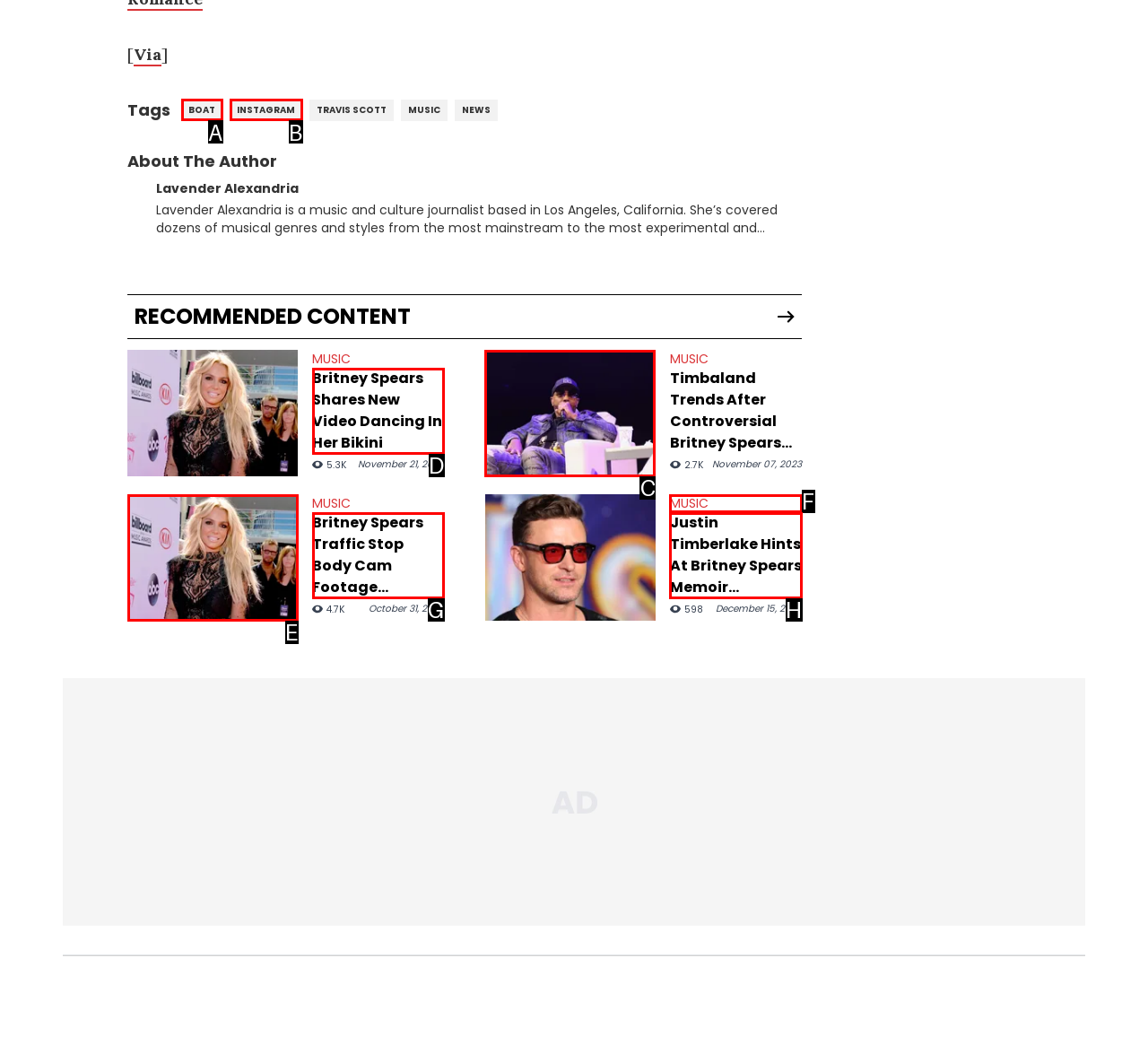For the task "Explore the '2023 AfroTech Conference Innovation Stage - Day One' event", which option's letter should you click? Answer with the letter only.

C